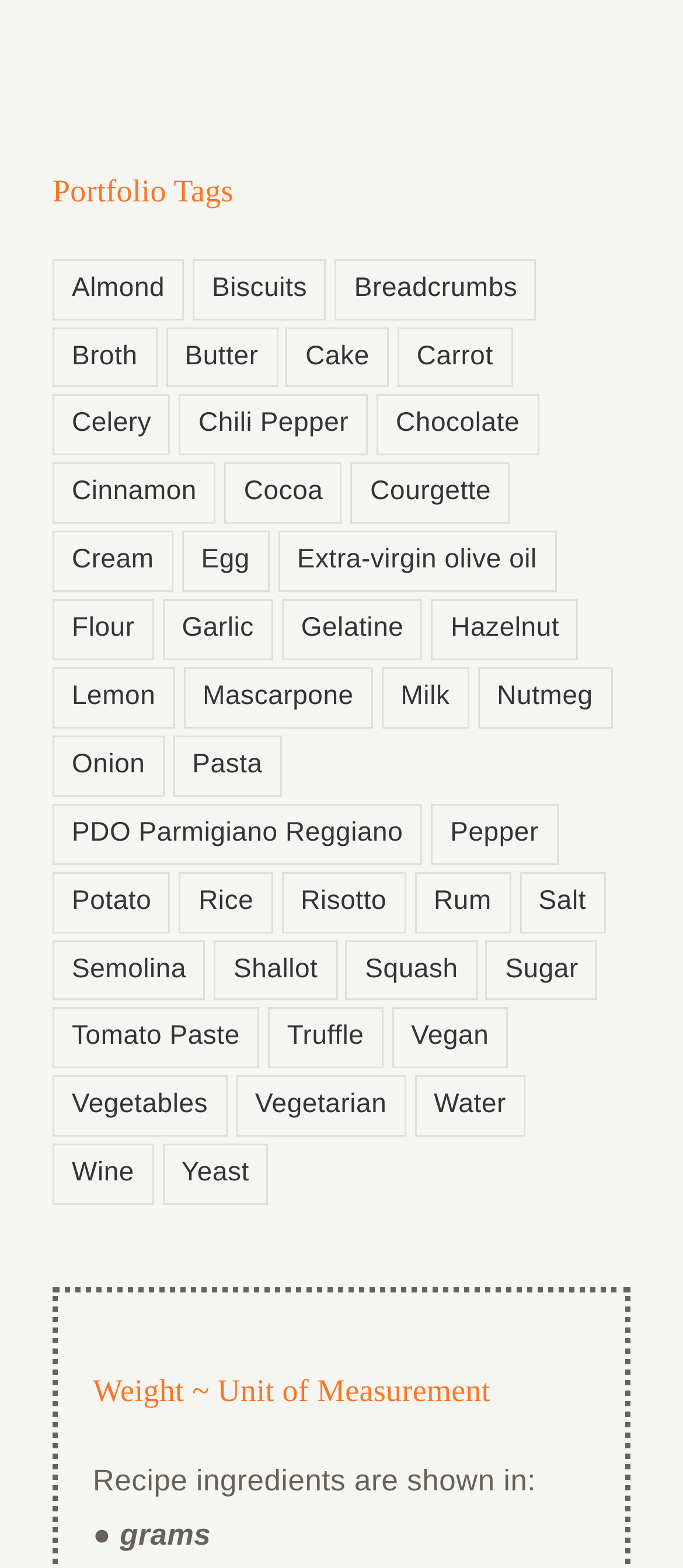Use the details in the image to answer the question thoroughly: 
What is the most popular ingredient?

I looked at the number of items associated with each ingredient and found that 'Vegetarian' has the highest number of items, which is 80.